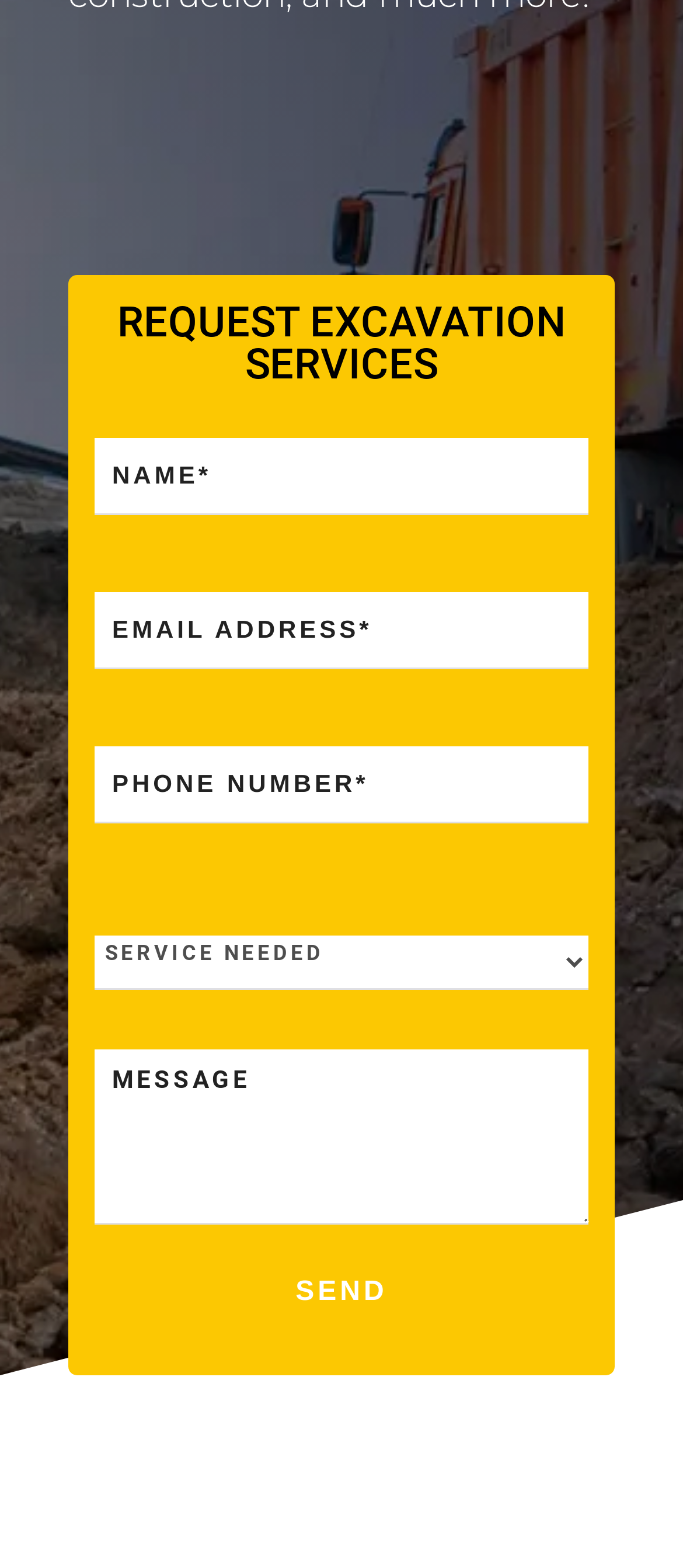Identify the bounding box coordinates for the UI element described as follows: value="SEND". Use the format (top-left x, top-left y, bottom-right x, bottom-right y) and ensure all values are floating point numbers between 0 and 1.

[0.138, 0.8, 0.862, 0.85]